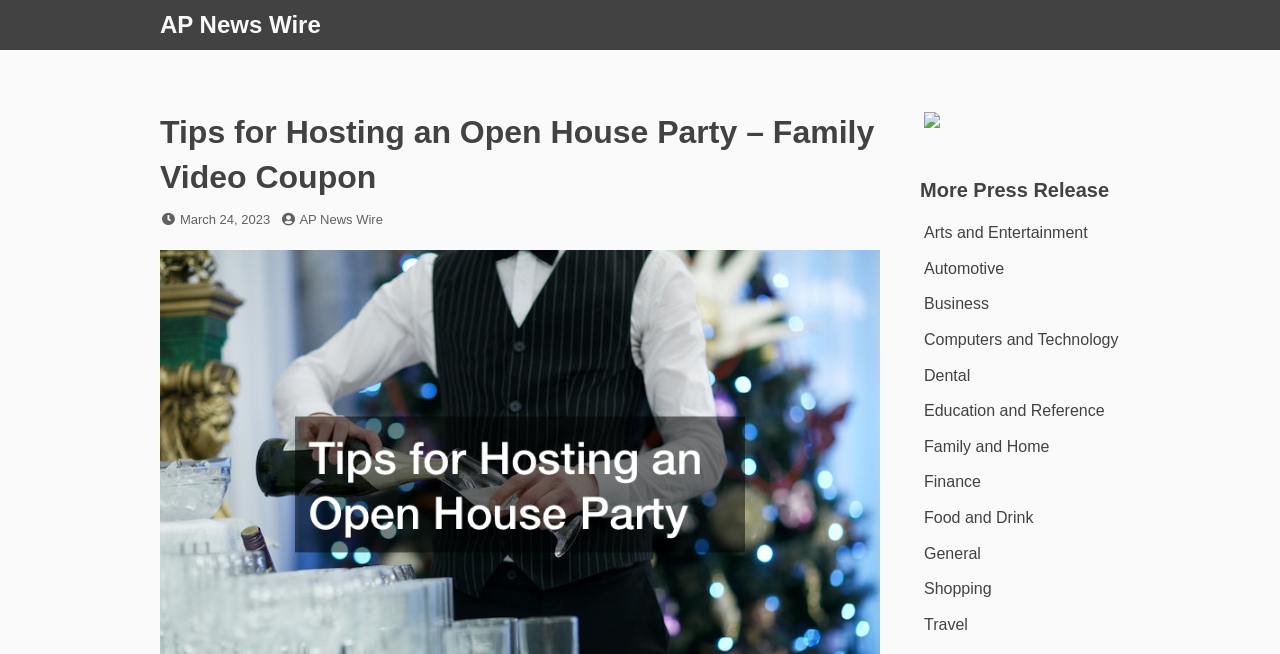How many links are available in the header section?
Look at the image and answer the question using a single word or phrase.

2